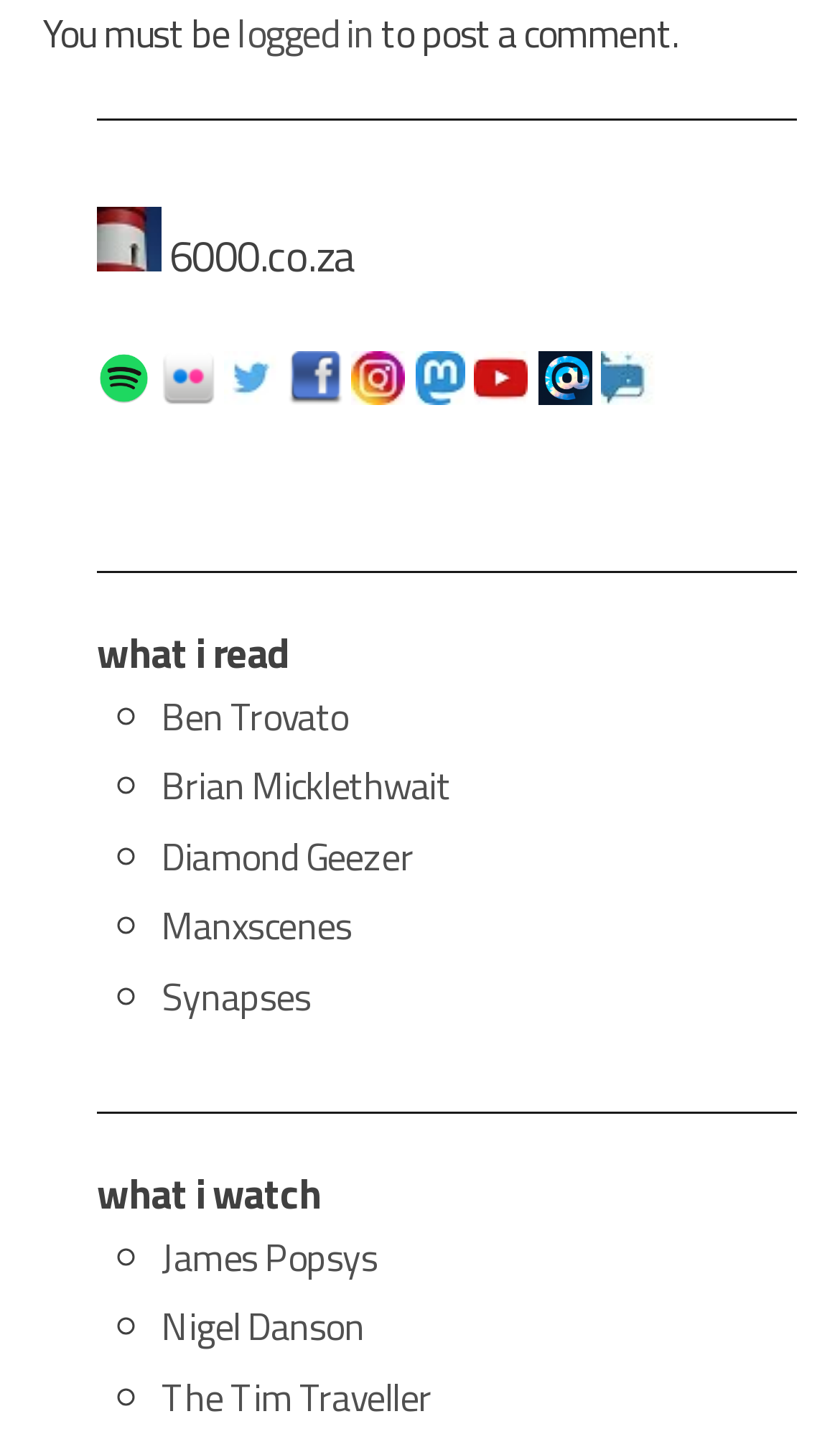Please locate the bounding box coordinates of the element that should be clicked to complete the given instruction: "Click the 'logged in' link".

[0.282, 0.003, 0.445, 0.043]